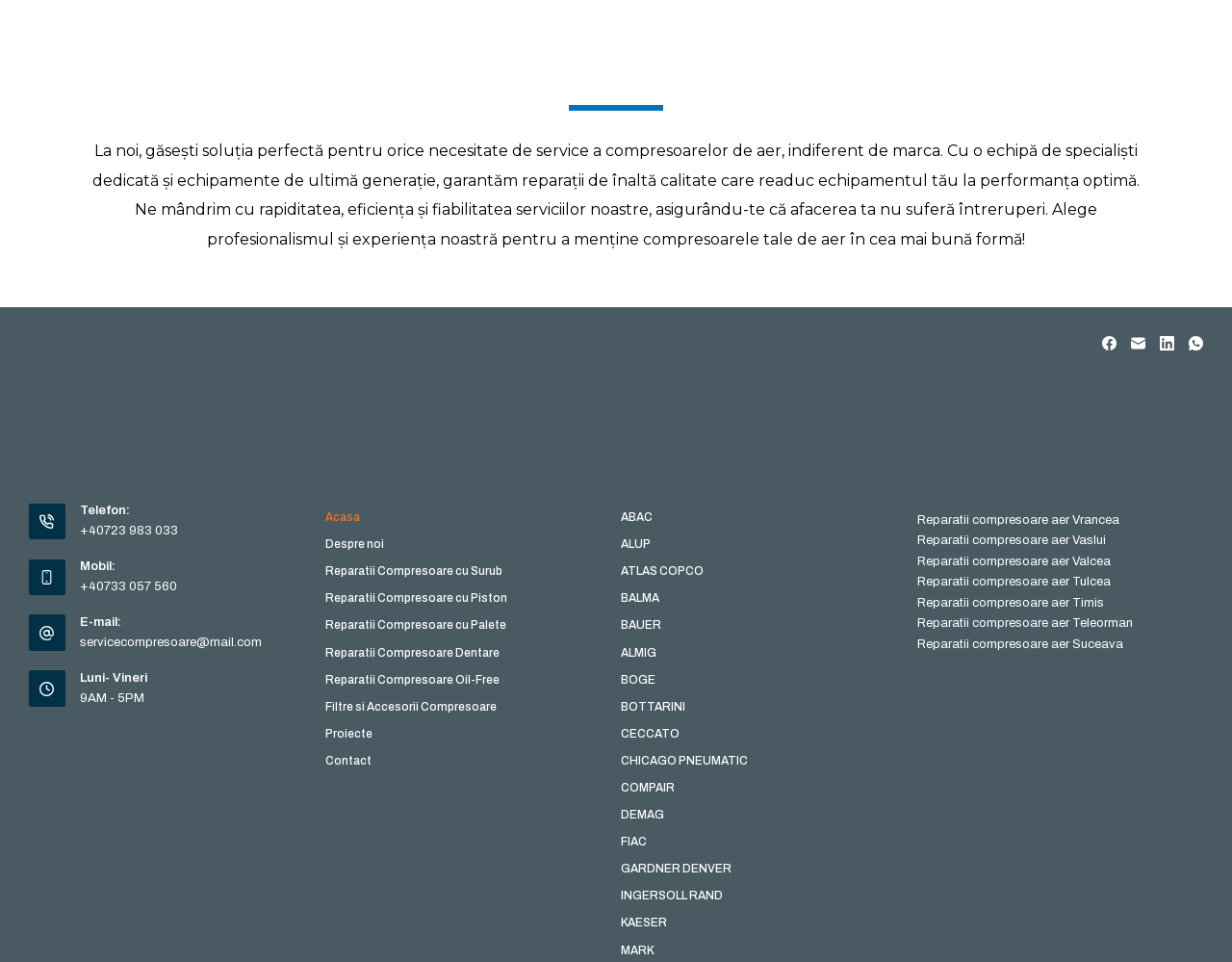Can you find the bounding box coordinates of the area I should click to execute the following instruction: "Call the phone number"?

[0.064, 0.545, 0.144, 0.559]